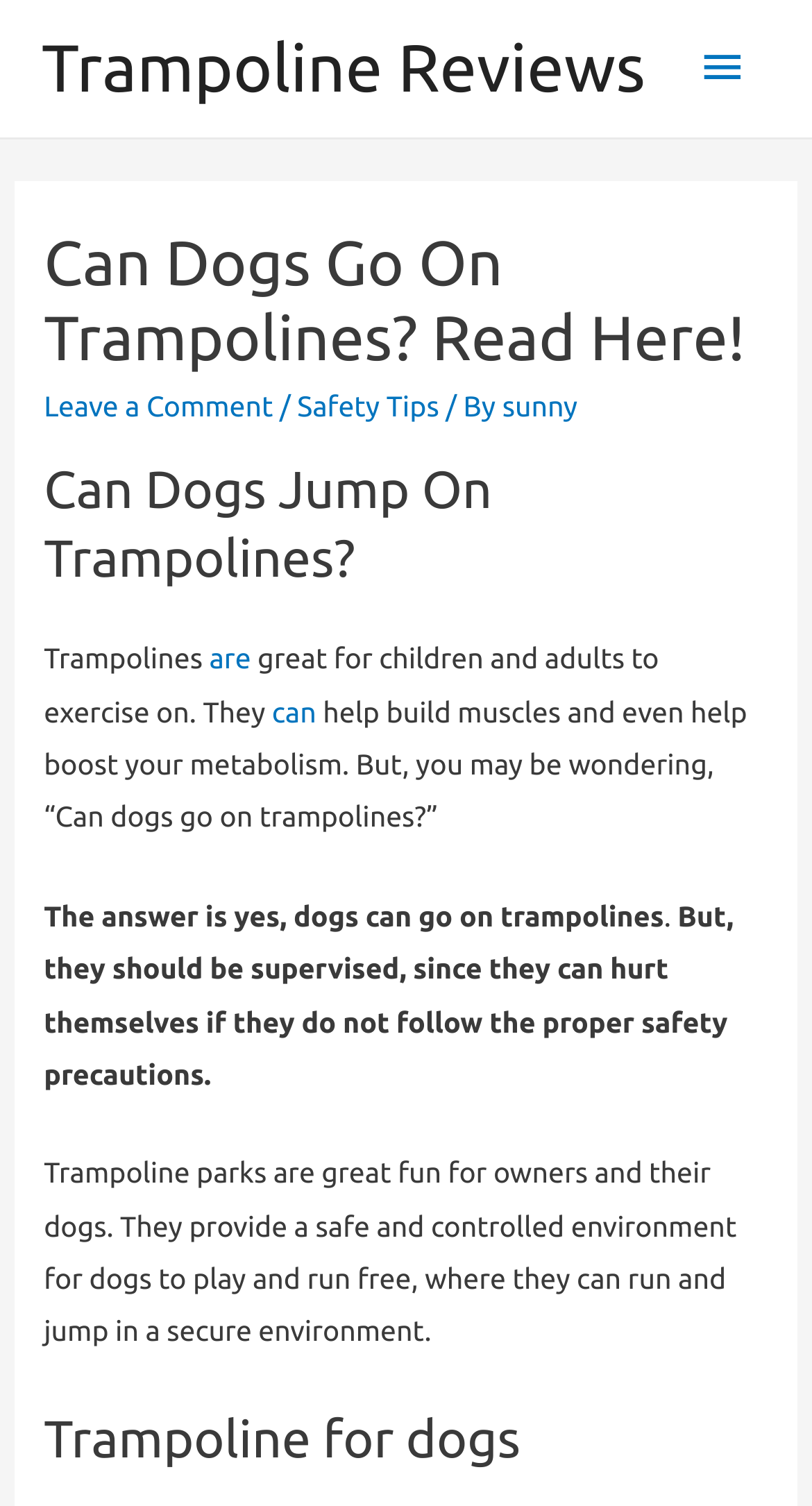What type of environment do trampoline parks provide for dogs?
Examine the webpage screenshot and provide an in-depth answer to the question.

The webpage describes trampoline parks as providing a 'safe and controlled environment for dogs to play and run free', which suggests that these parks offer a secure and regulated space for dogs to engage in physical activity.